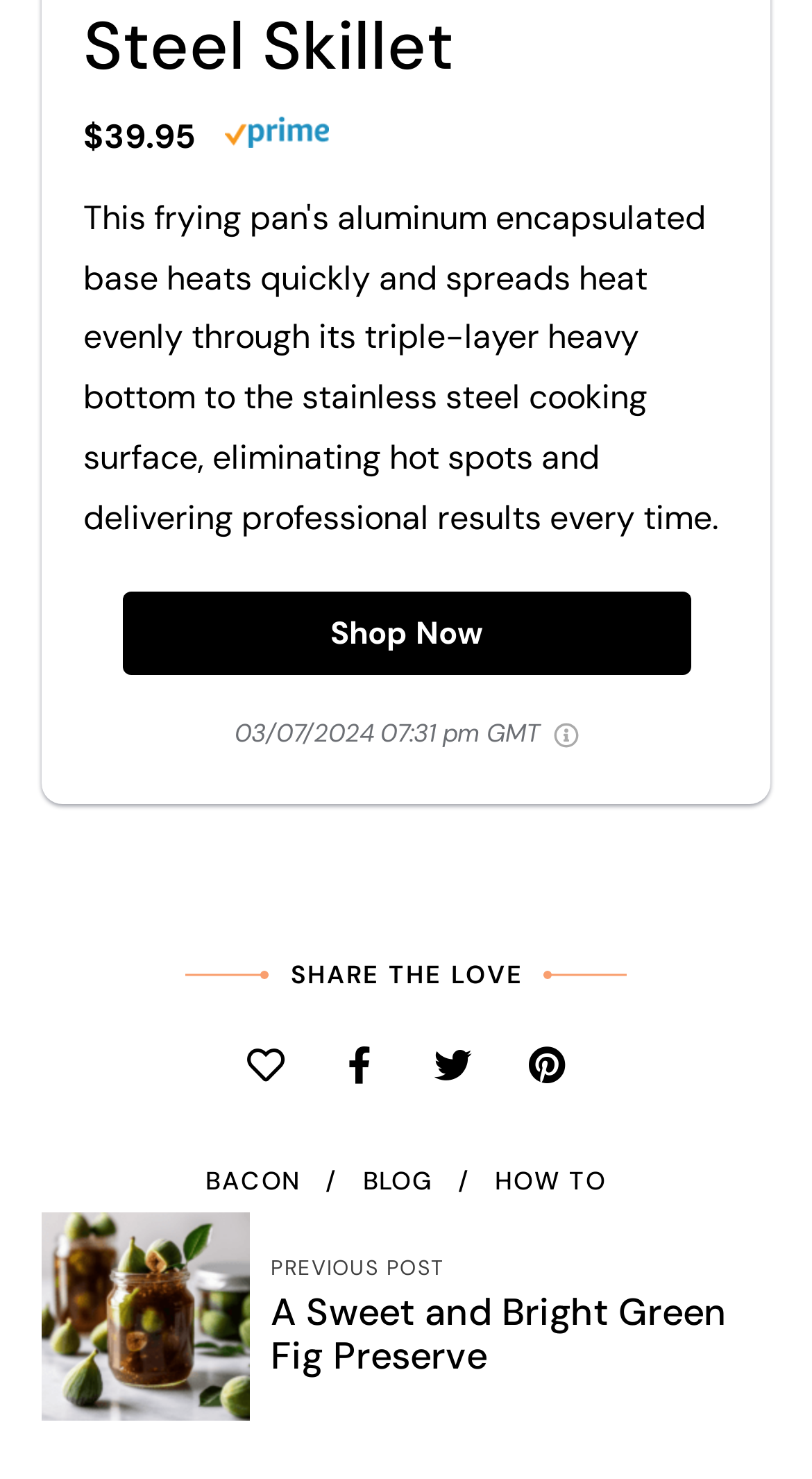How many social media links are in the footer?
Ensure your answer is thorough and detailed.

In the footer section, there are four social media links represented by icons, namely '', '', '', and ''.